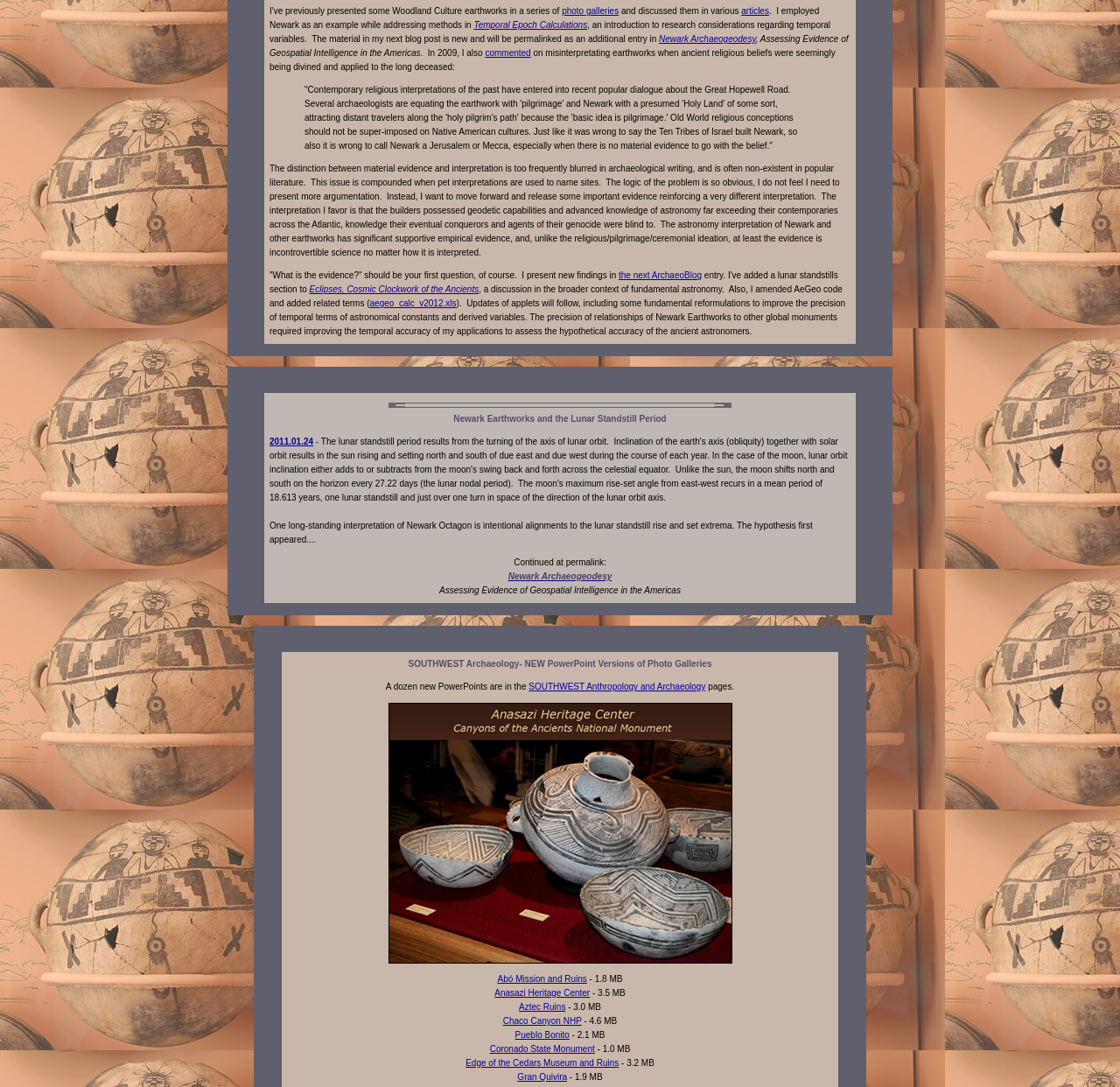What is the topic of the blog post?
Give a detailed response to the question by analyzing the screenshot.

Based on the content of the webpage, it appears to be a blog post discussing the Newark Earthworks, specifically the lunar standstill period and its relation to the earthworks.